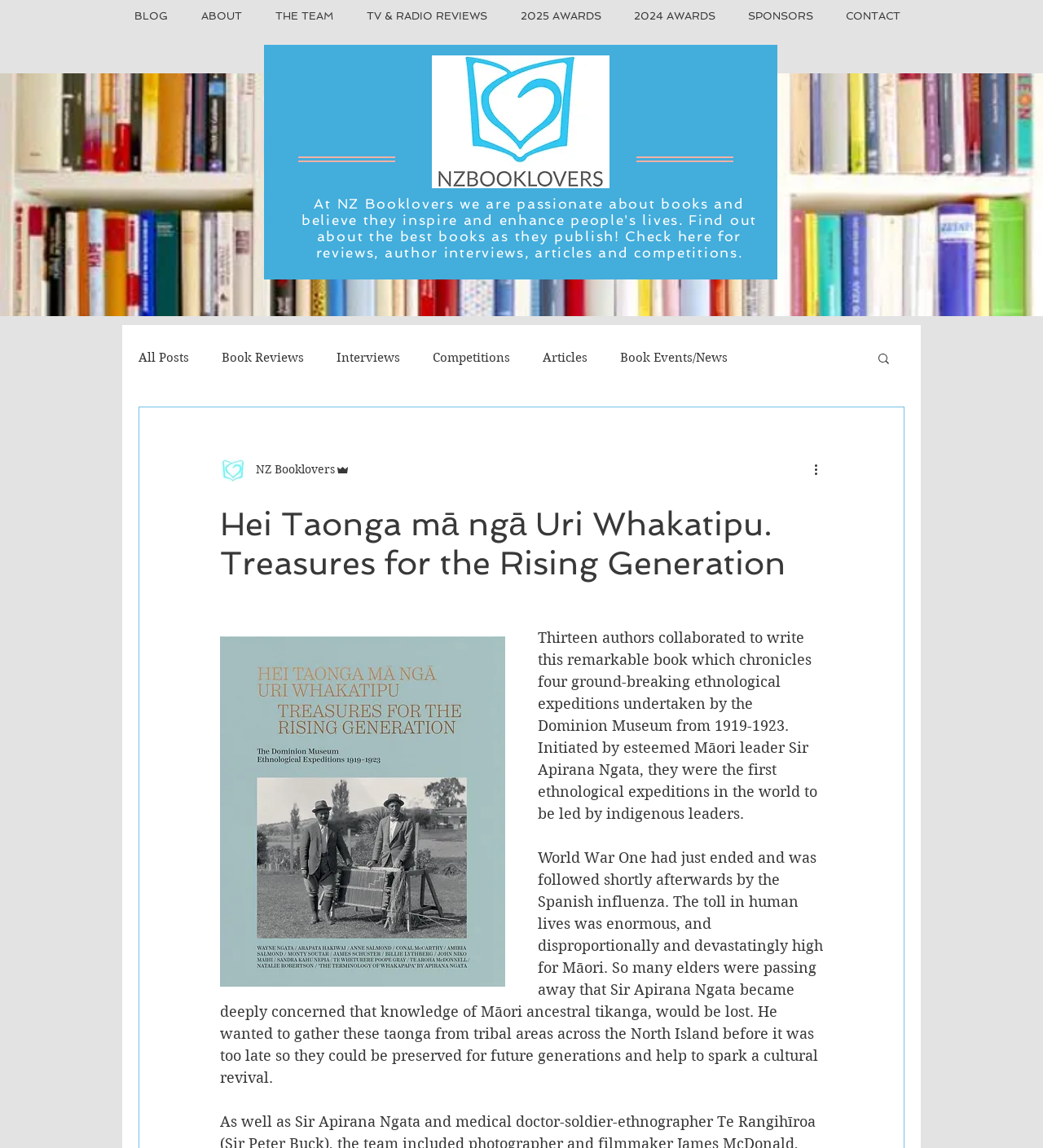What is the principal heading displayed on the webpage?

Hei Taonga mā ngā Uri Whakatipu. Treasures for the Rising Generation